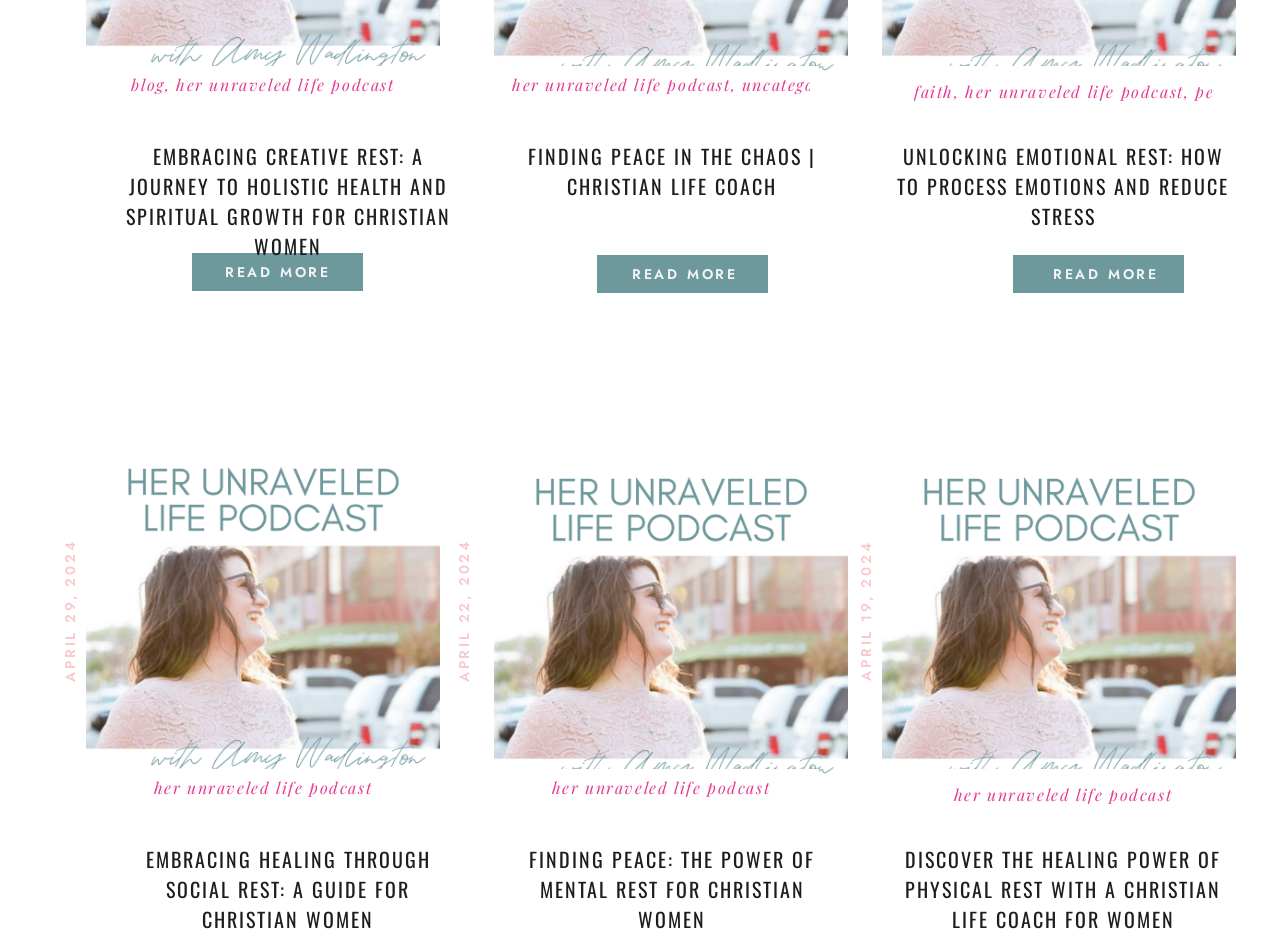Answer the question in a single word or phrase:
What is the title of the first blog post?

Embracing Creative Rest